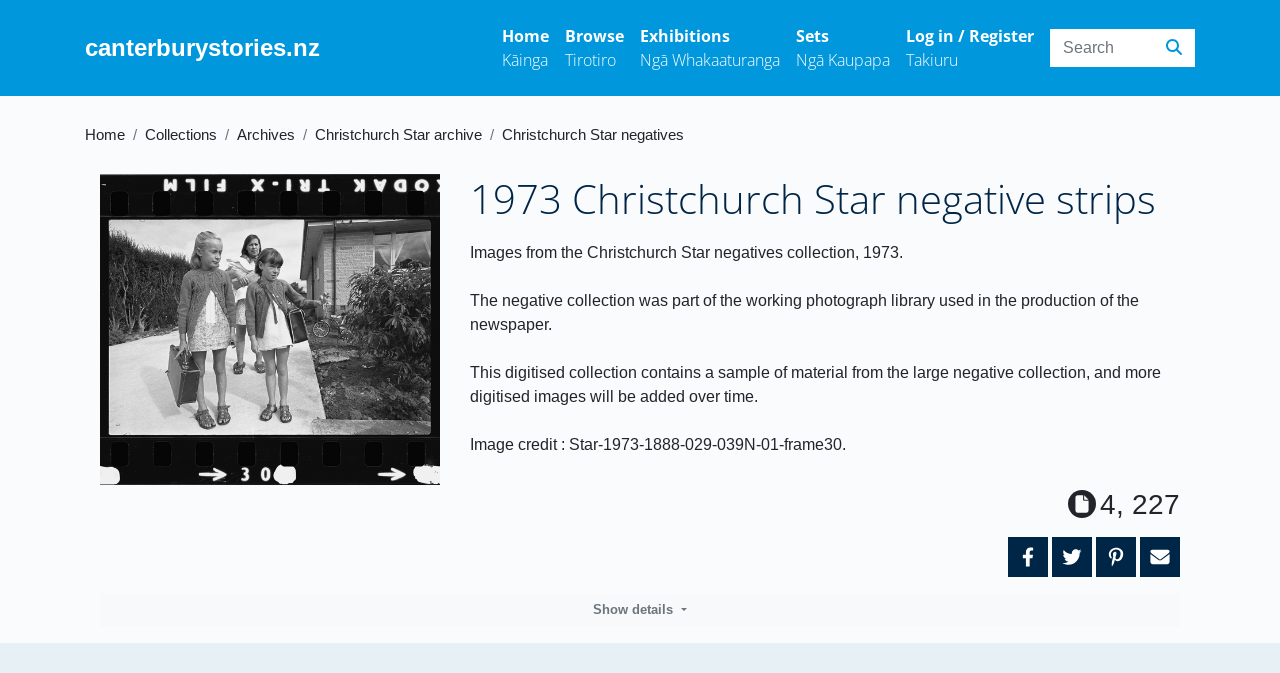Show the bounding box coordinates of the region that should be clicked to follow the instruction: "Go to Home page."

[0.066, 0.189, 0.098, 0.212]